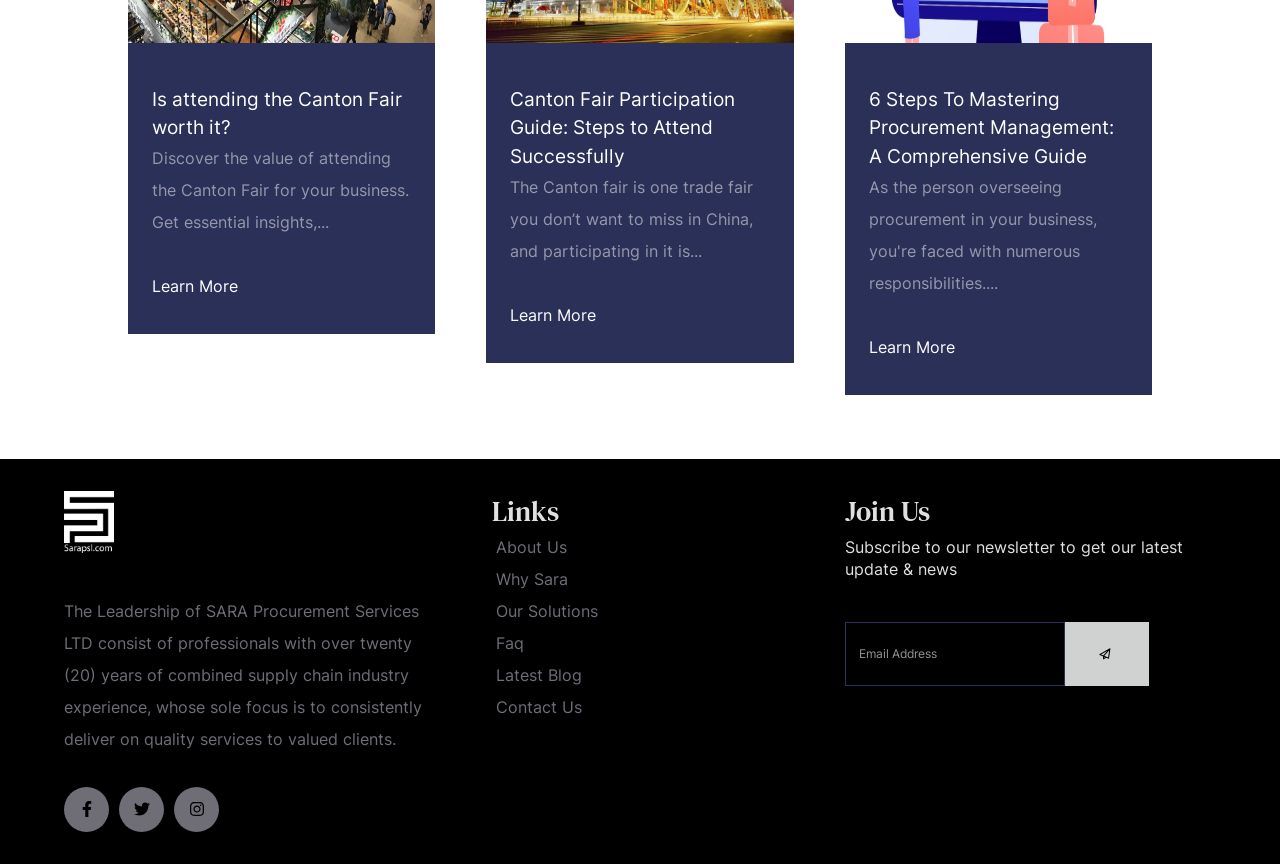Find the bounding box coordinates of the element to click in order to complete the given instruction: "Learn more about attending the Canton Fair."

[0.119, 0.32, 0.186, 0.343]